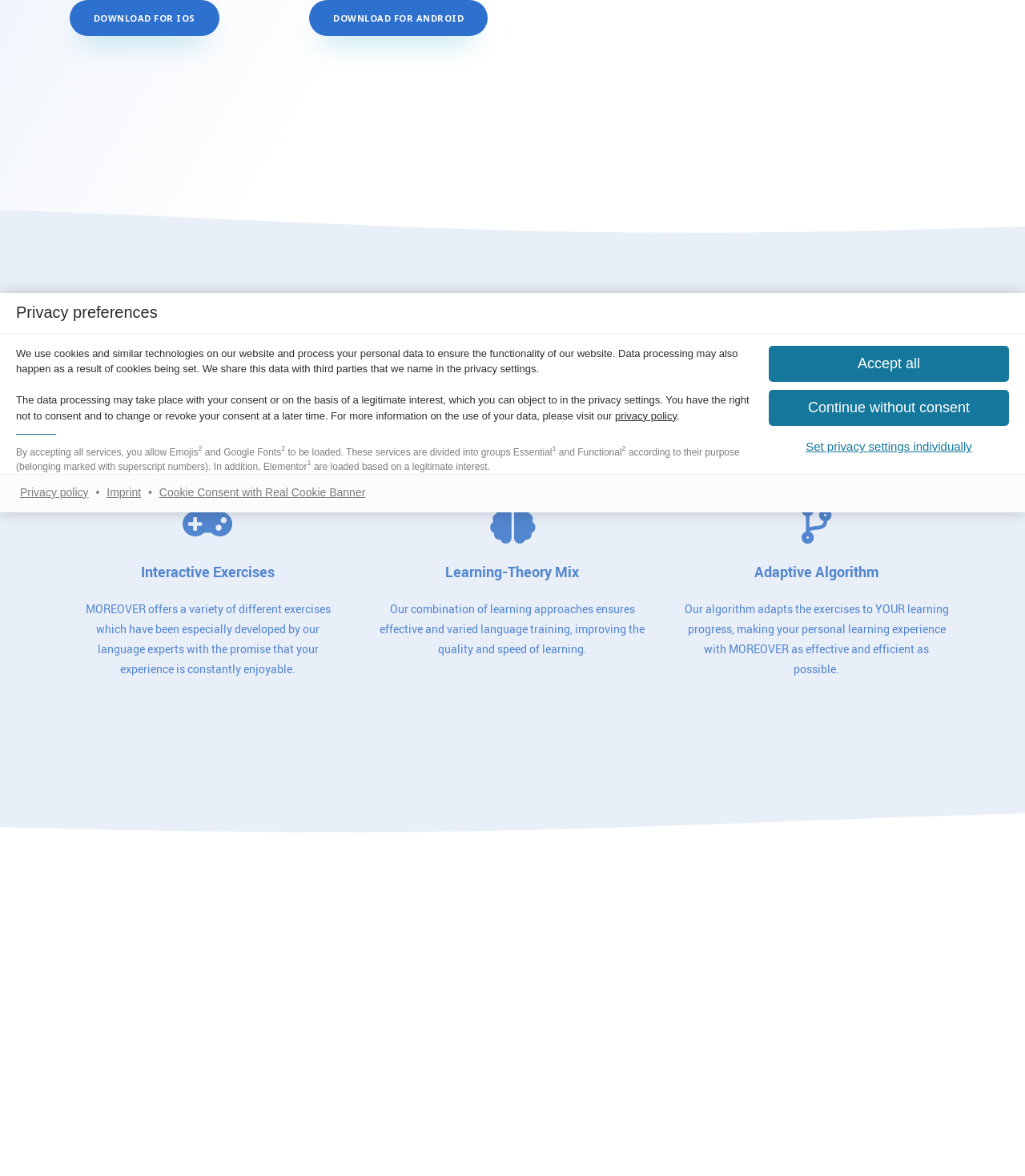Locate the bounding box of the UI element defined by this description: "Accept all". The coordinates should be given as four float numbers between 0 and 1, formatted as [left, top, right, bottom].

[0.75, 0.294, 0.984, 0.325]